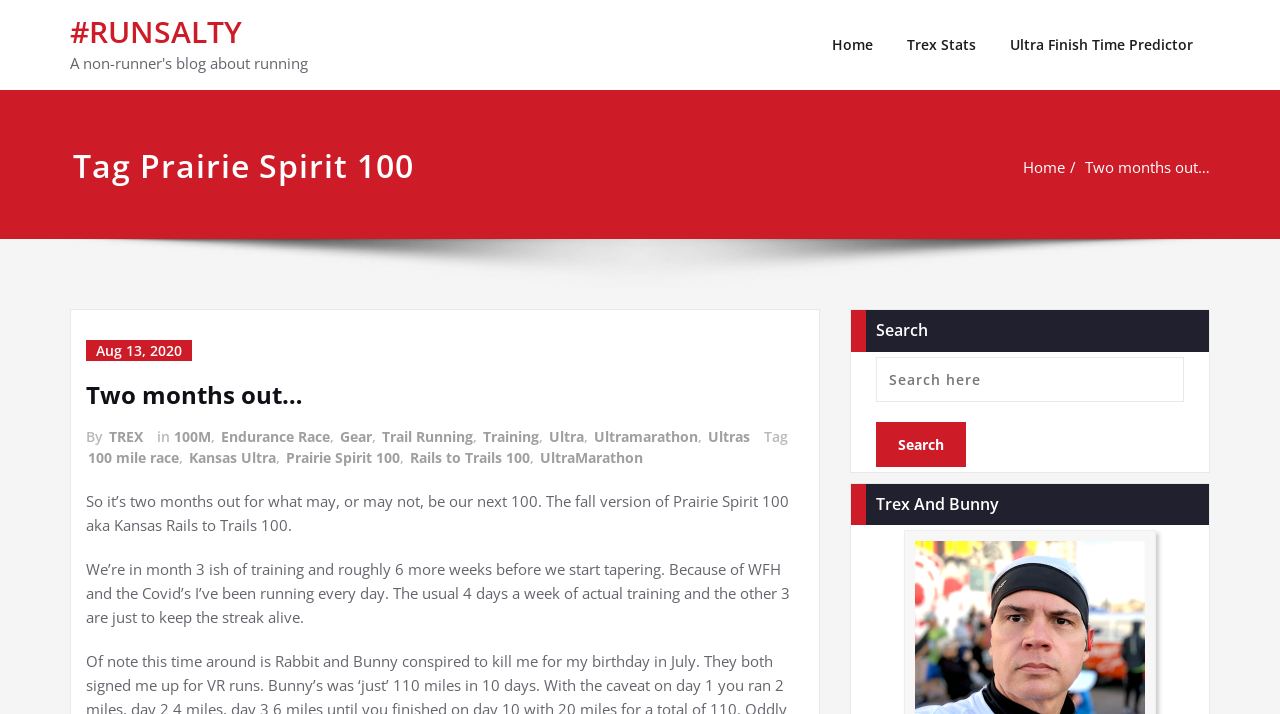Provide the bounding box coordinates of the area you need to click to execute the following instruction: "Go to Trex Stats page".

[0.695, 0.0, 0.776, 0.126]